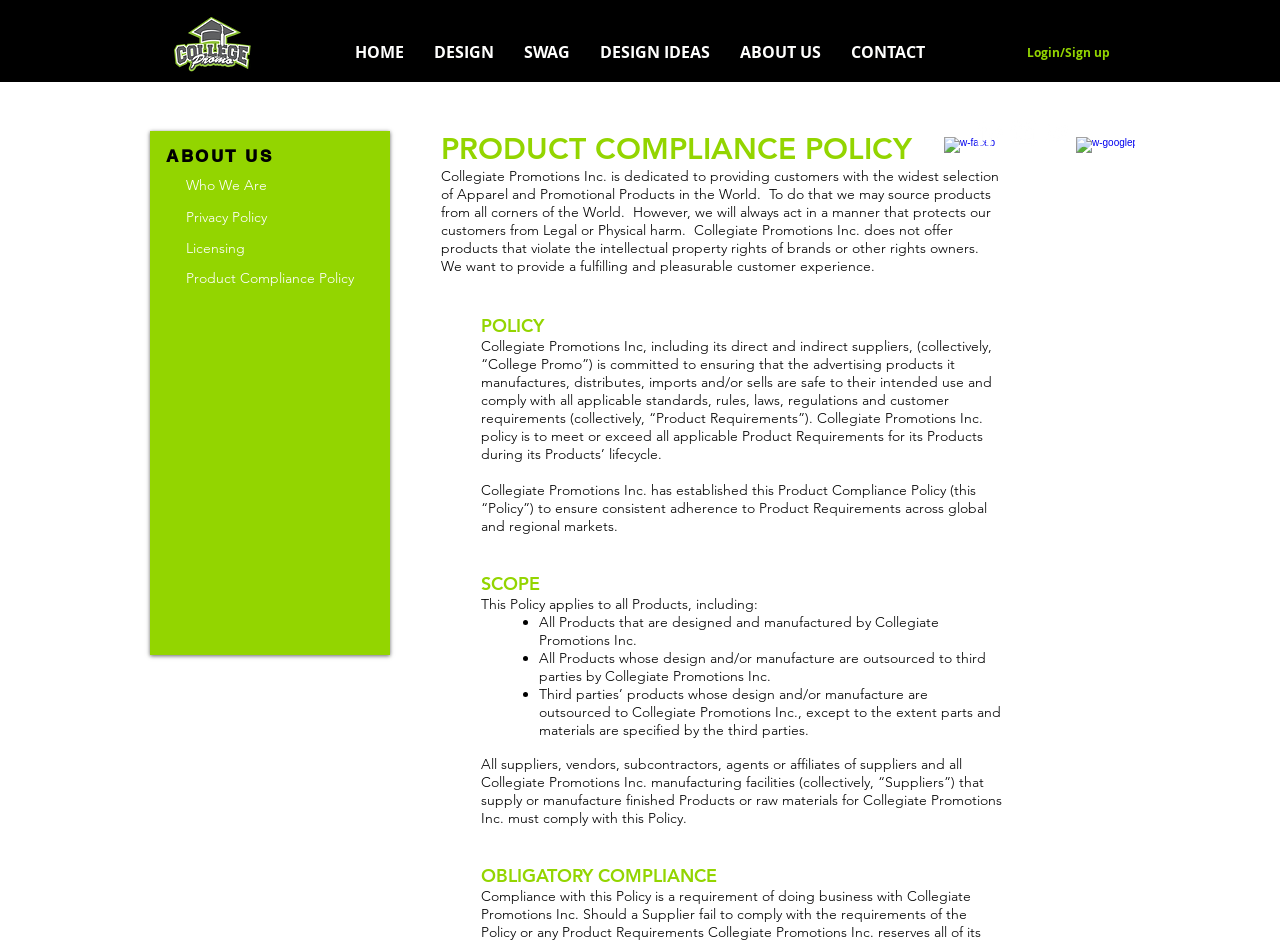What is the scope of the company's product compliance policy?
Provide a detailed and well-explained answer to the question.

I found the scope of the company's product compliance policy by reading the text on the webpage, specifically in the section that talks about the policy. The text mentions that the policy applies to all products designed and manufactured by the company, as well as products outsourced to third parties.